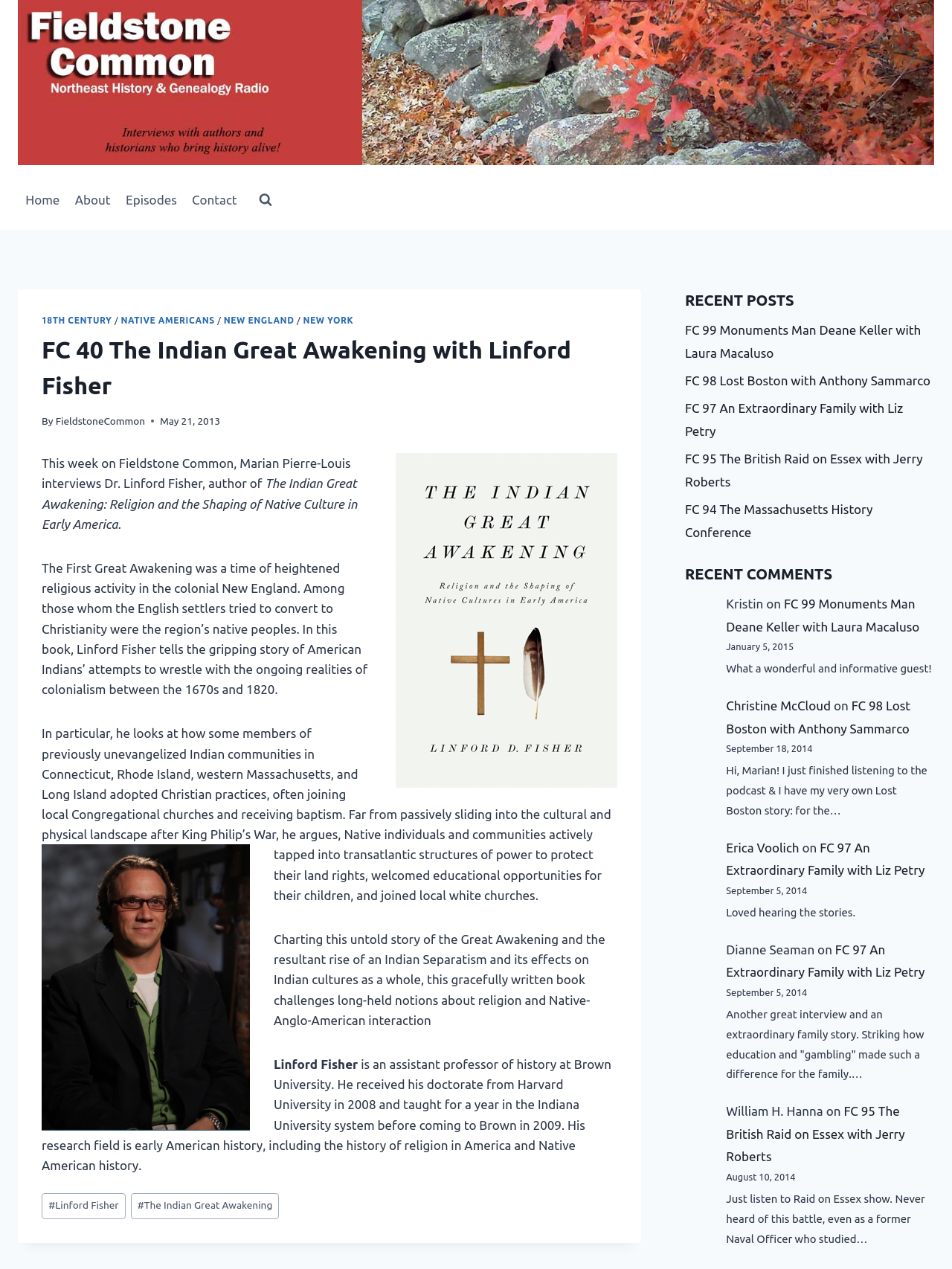Please specify the bounding box coordinates of the area that should be clicked to accomplish the following instruction: "Read the comment from 'Kristin'". The coordinates should consist of four float numbers between 0 and 1, i.e., [left, top, right, bottom].

[0.763, 0.47, 0.802, 0.481]